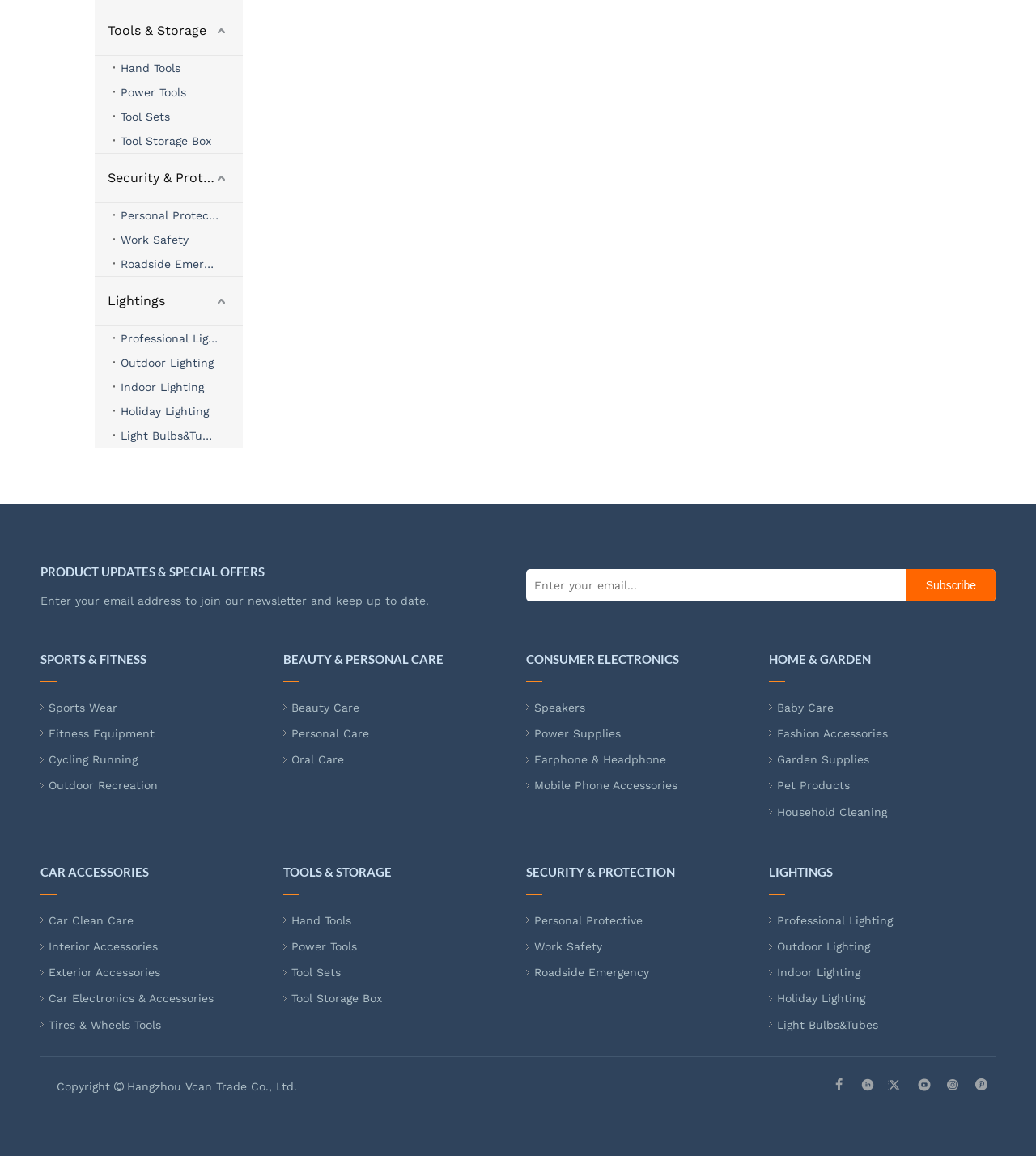Please identify the bounding box coordinates of the element's region that needs to be clicked to fulfill the following instruction: "Follow on Facebook". The bounding box coordinates should consist of four float numbers between 0 and 1, i.e., [left, top, right, bottom].

[0.801, 0.929, 0.82, 0.947]